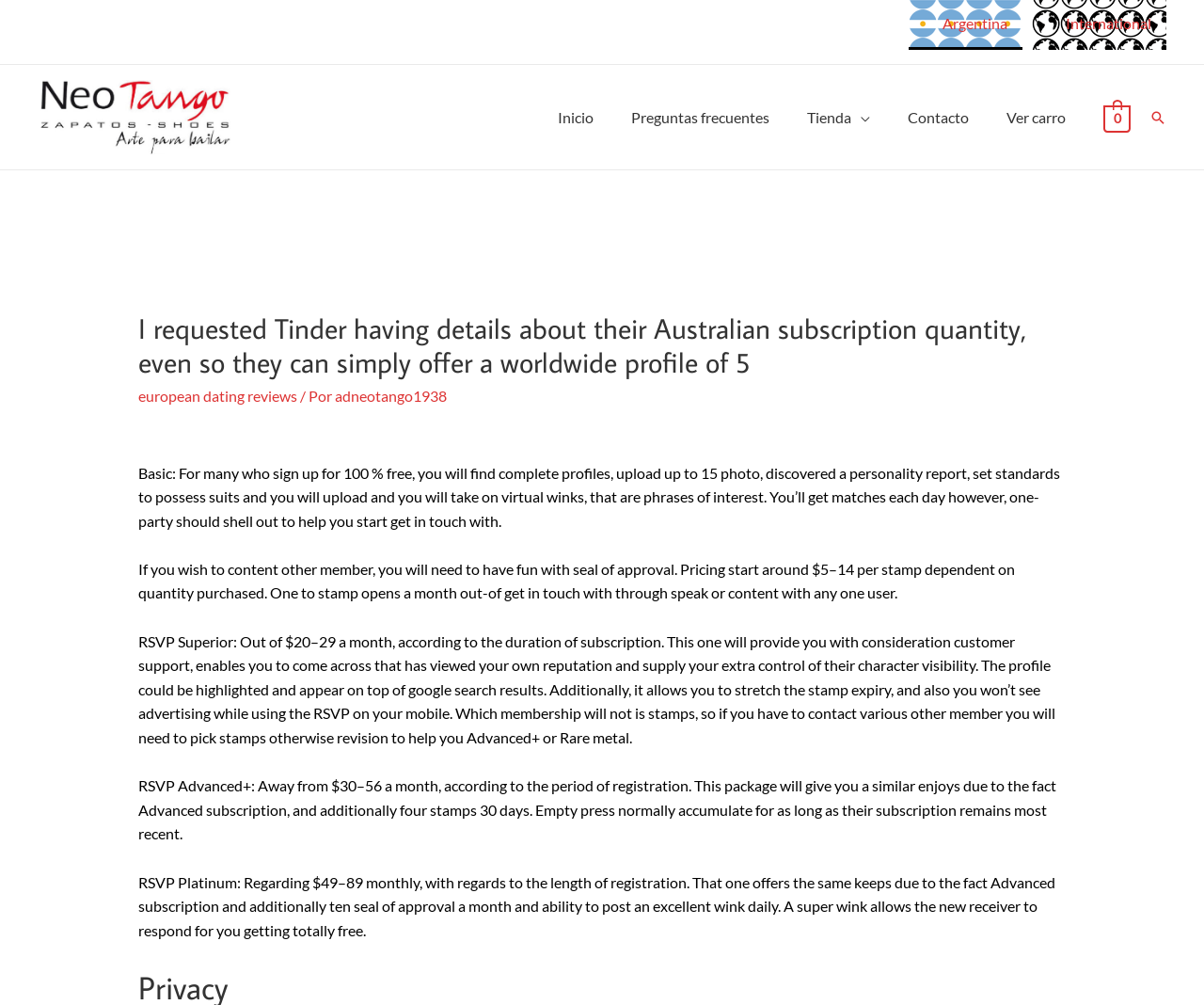How many types of RSVP subscriptions are there?
Ensure your answer is thorough and detailed.

There are four types of RSVP subscriptions mentioned on the webpage: Basic, RSVP Superior, RSVP Advanced+, and RSVP Platinum. These can be found in the static text elements describing the features and prices of each subscription.